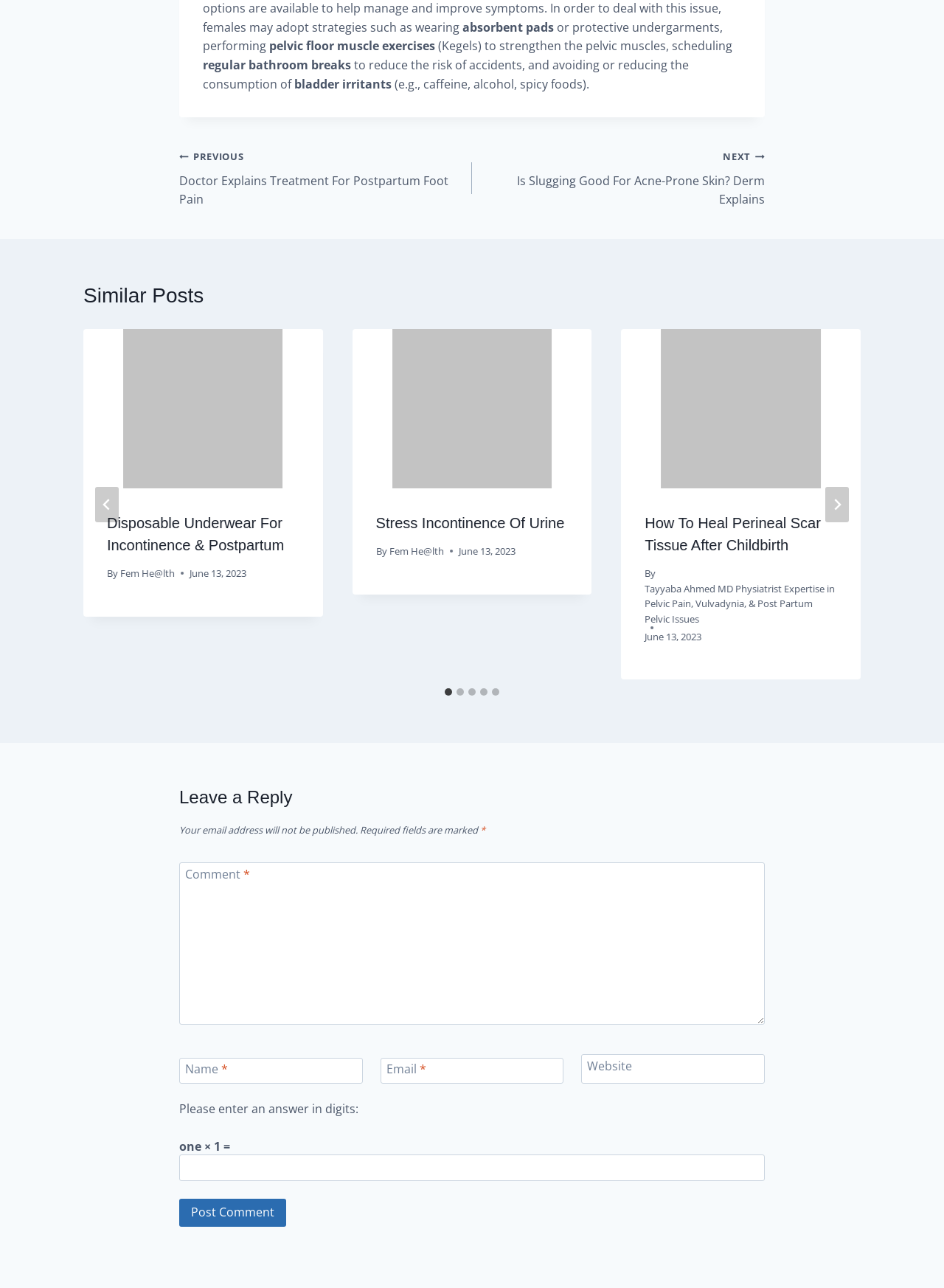Respond with a single word or phrase to the following question:
Who is the author of the first similar post?

Fem He@lth